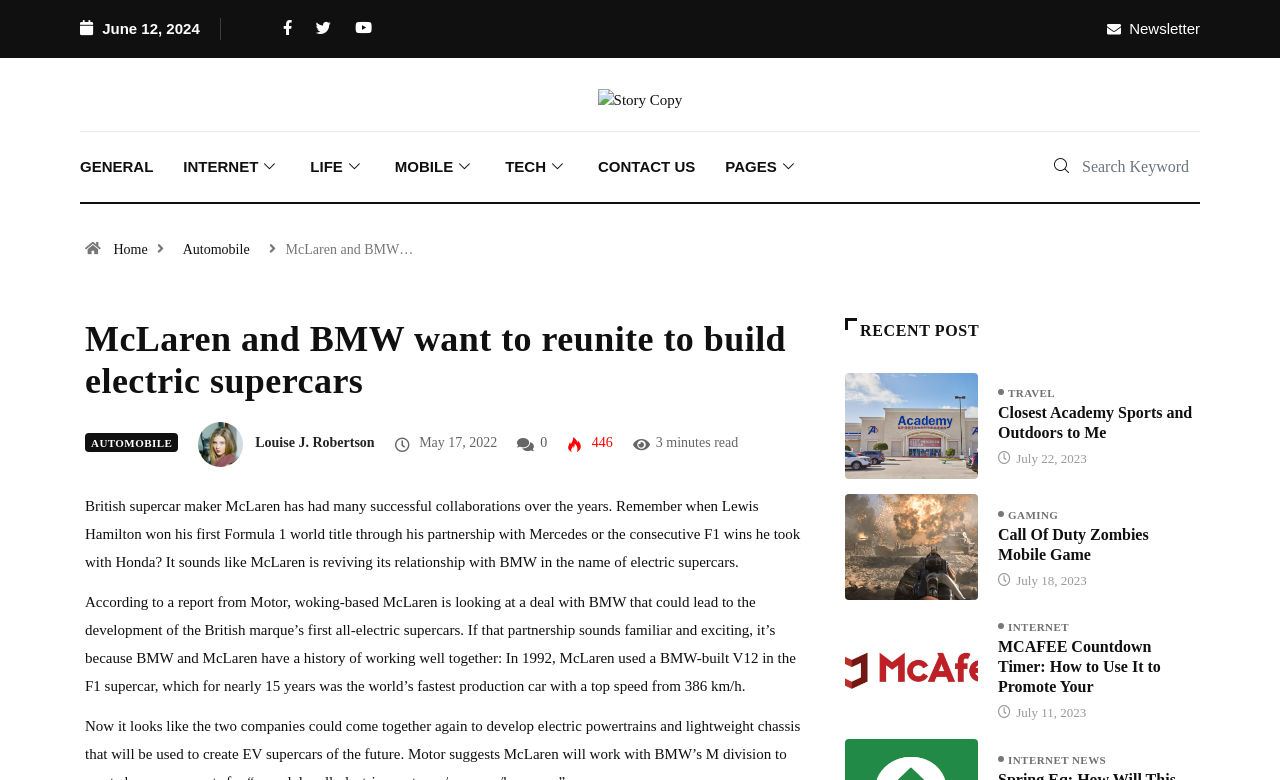Please determine the bounding box coordinates for the UI element described here. Use the format (top-left x, top-left y, bottom-right x, bottom-right y) with values bounded between 0 and 1: alt="Story Copy"

[0.467, 0.112, 0.533, 0.142]